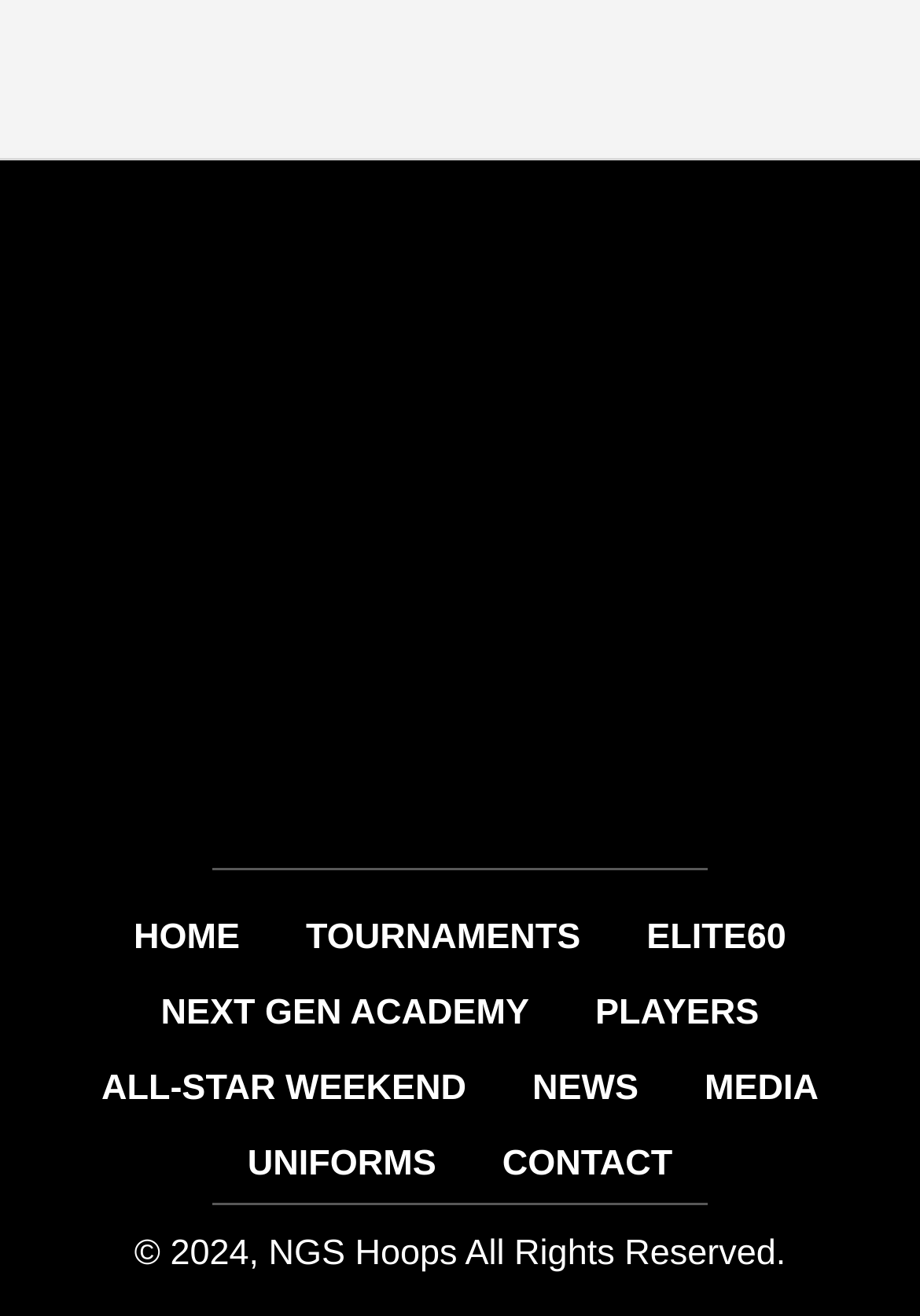Identify the bounding box for the UI element that is described as follows: "parent_node: Trending News".

None